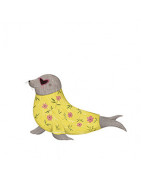Use a single word or phrase to answer the question: What is the purpose of the illustrated postcards?

To bring joy to recipients